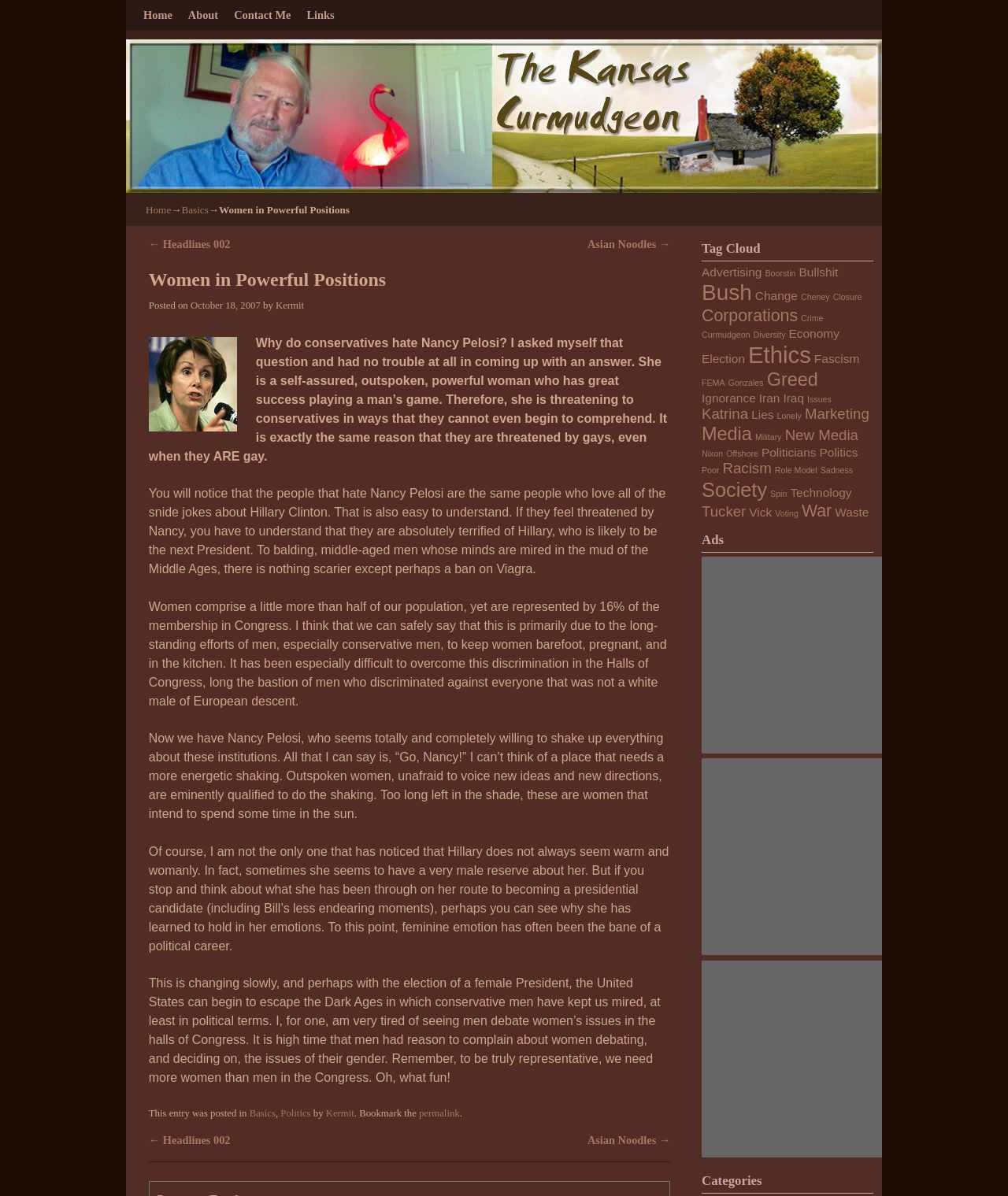Given the content of the image, can you provide a detailed answer to the question?
What is the date of this article?

The date of this article is 'October 18, 2007' as indicated by the time element in the article content.